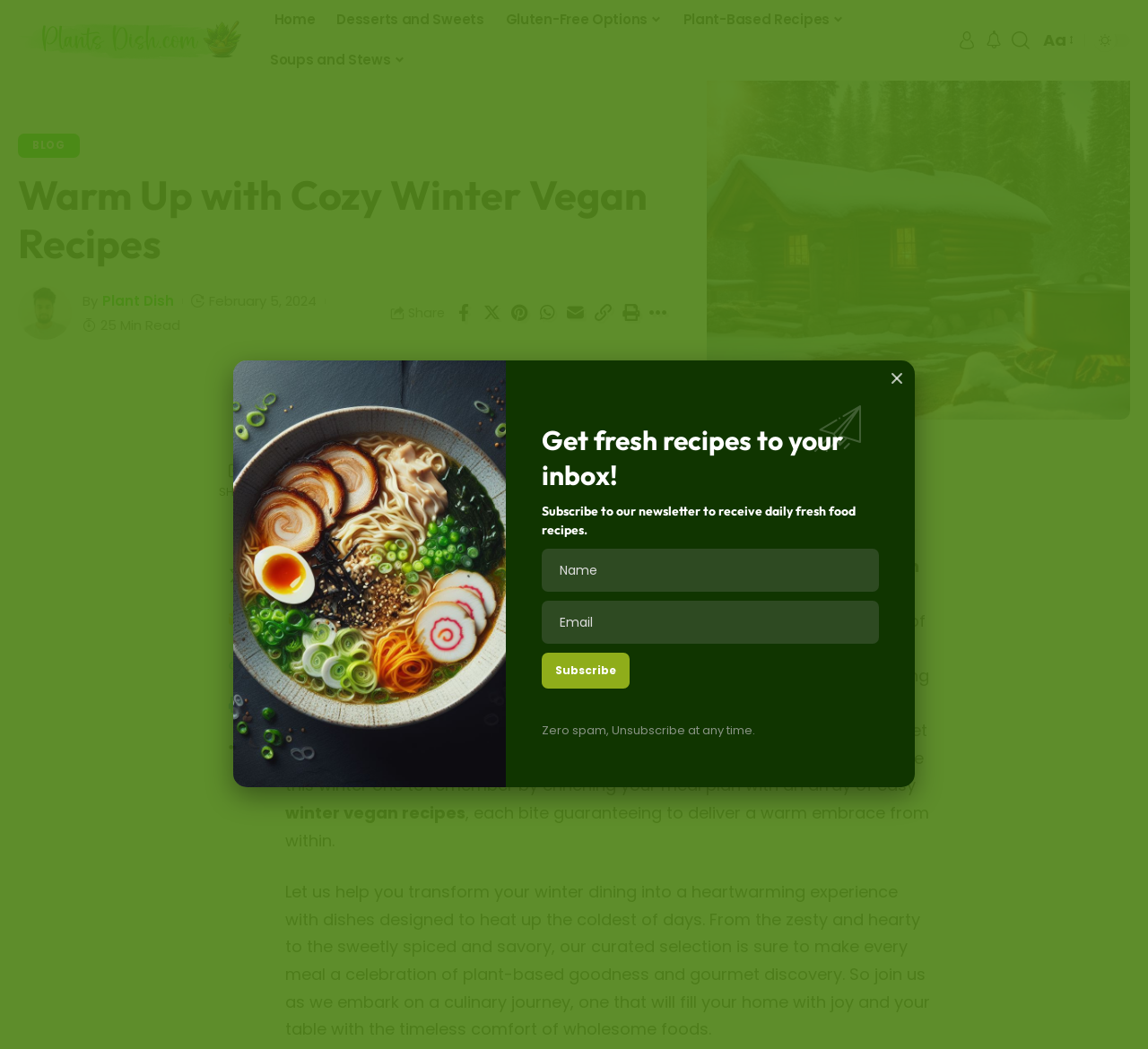What is the theme of the images on this webpage?
Can you provide a detailed and comprehensive answer to the question?

The images on this webpage appear to be related to winter vegan recipes, such as the image of a warm bowl of food with the caption 'winter vegan recipes', suggesting that the images are meant to illustrate the recipes and theme of the webpage.